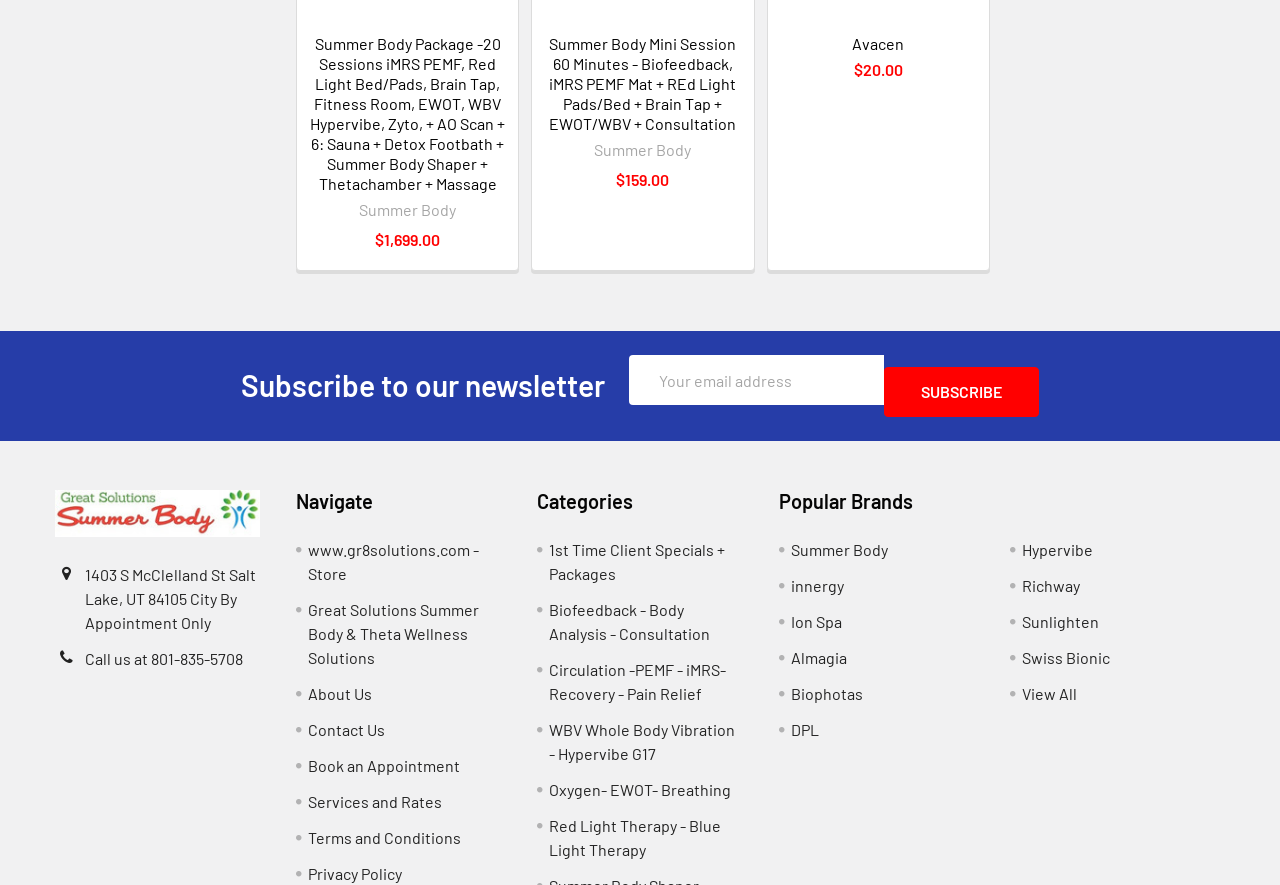Locate the bounding box coordinates of the UI element described by: "Book an Appointment". Provide the coordinates as four float numbers between 0 and 1, formatted as [left, top, right, bottom].

[0.241, 0.861, 0.36, 0.882]